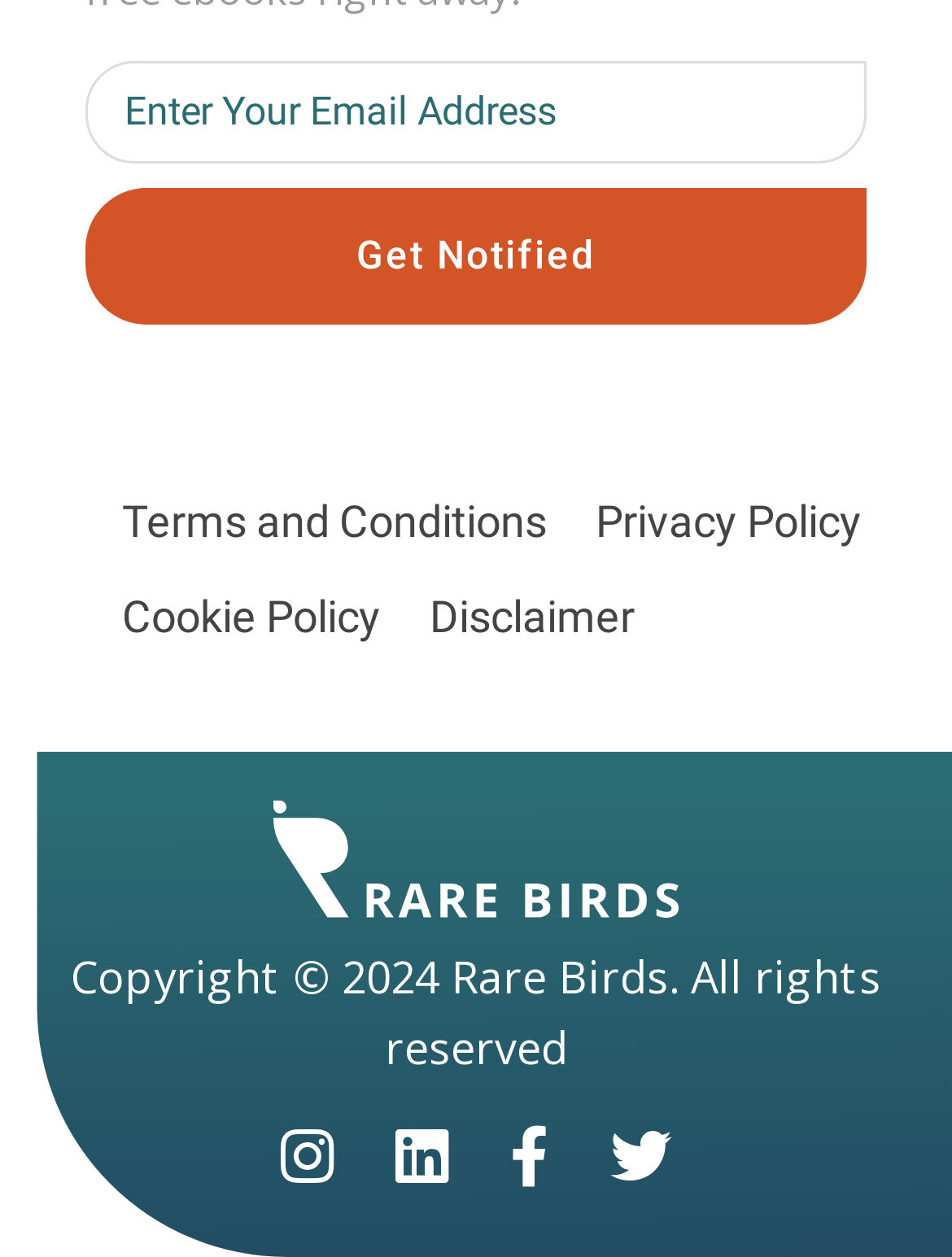What is the purpose of the 'Get Notified' button?
Deliver a detailed and extensive answer to the question.

The 'Get Notified' button is located below the 'Email' textbox, suggesting that it is related to email notifications. Therefore, it can be inferred that the purpose of this button is to receive notifications, possibly related to updates or news from the website.